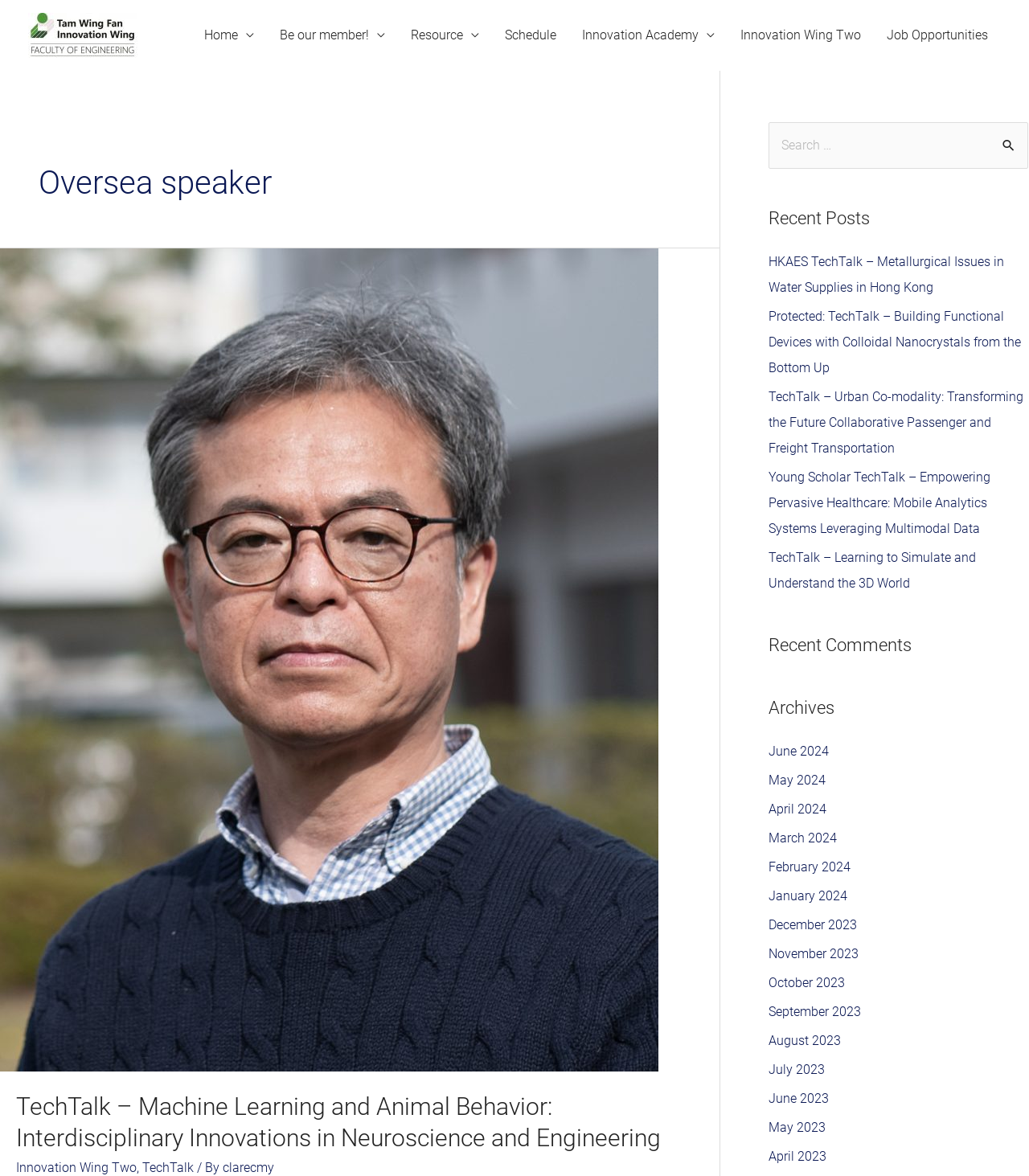Provide the bounding box coordinates for the area that should be clicked to complete the instruction: "Visit the 'Archives' page".

None